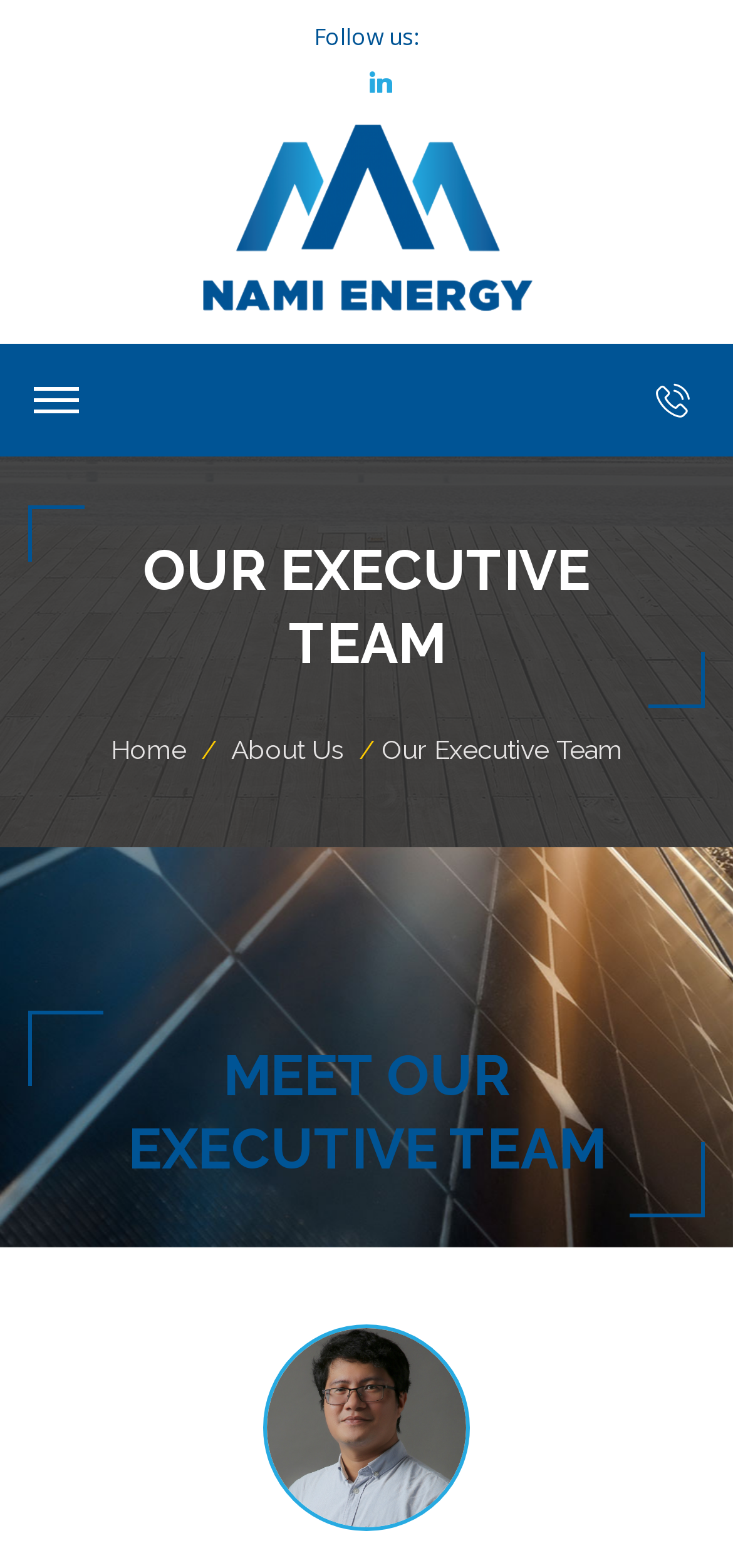Provide the text content of the webpage's main heading.

OUR EXECUTIVE TEAM